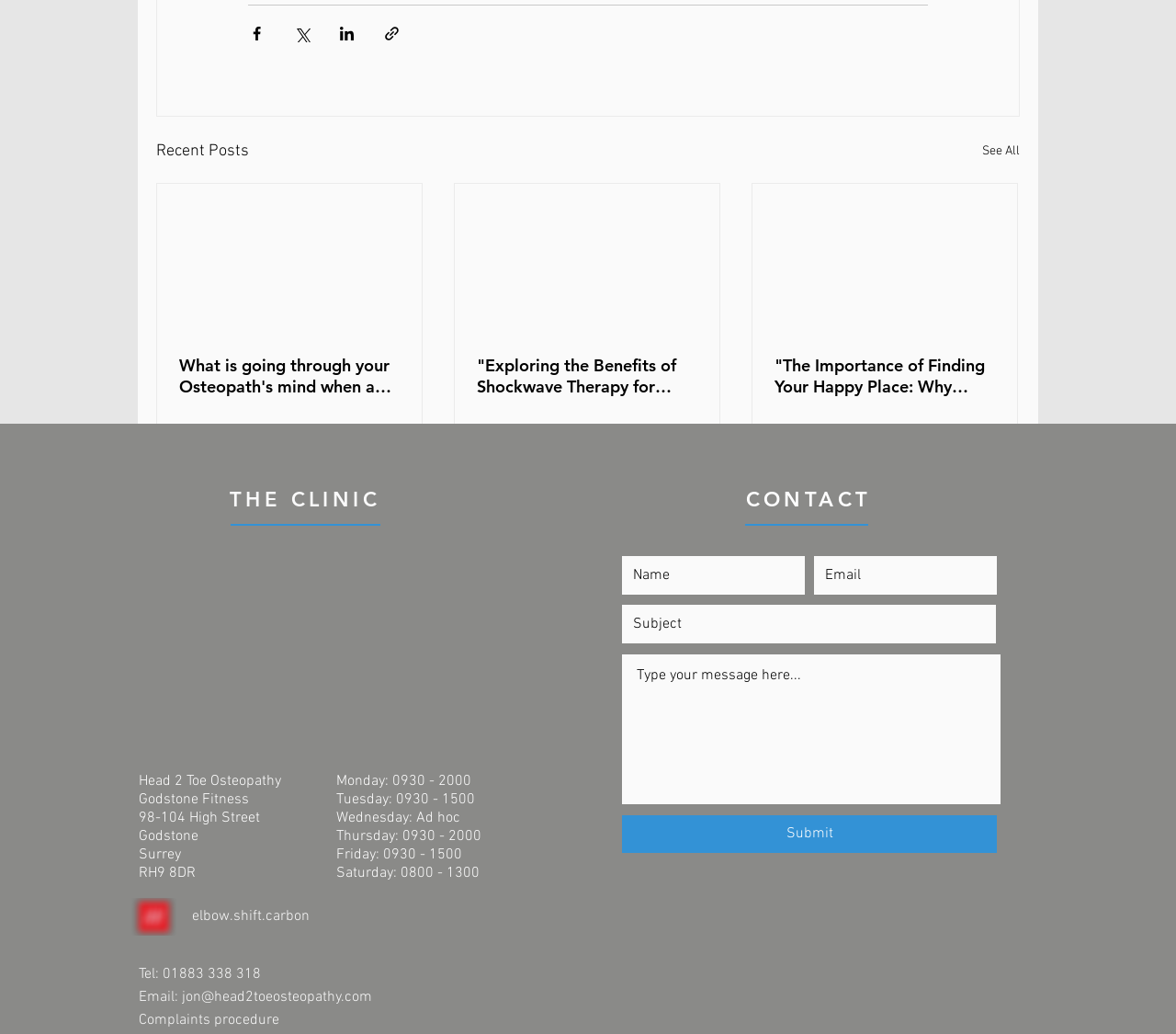What is the name of the osteopathy clinic?
Examine the screenshot and reply with a single word or phrase.

Head 2 Toe Osteopathy